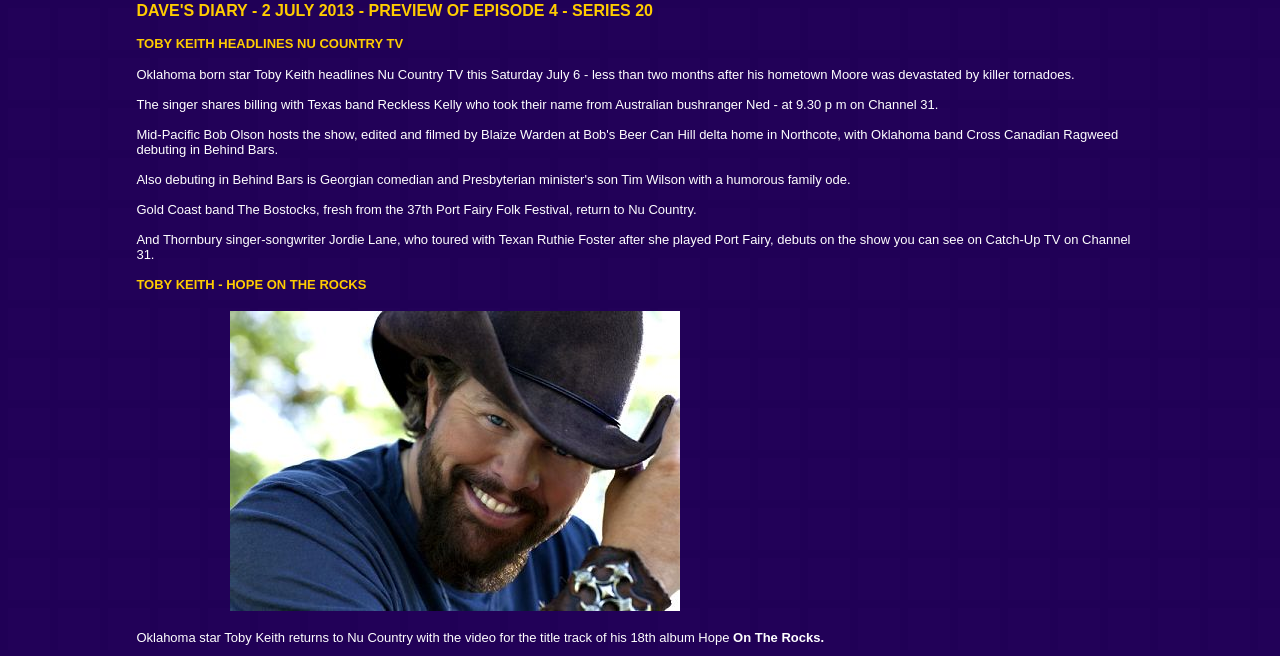How many table rows are in the layout table?
Please provide a single word or phrase answer based on the image.

1